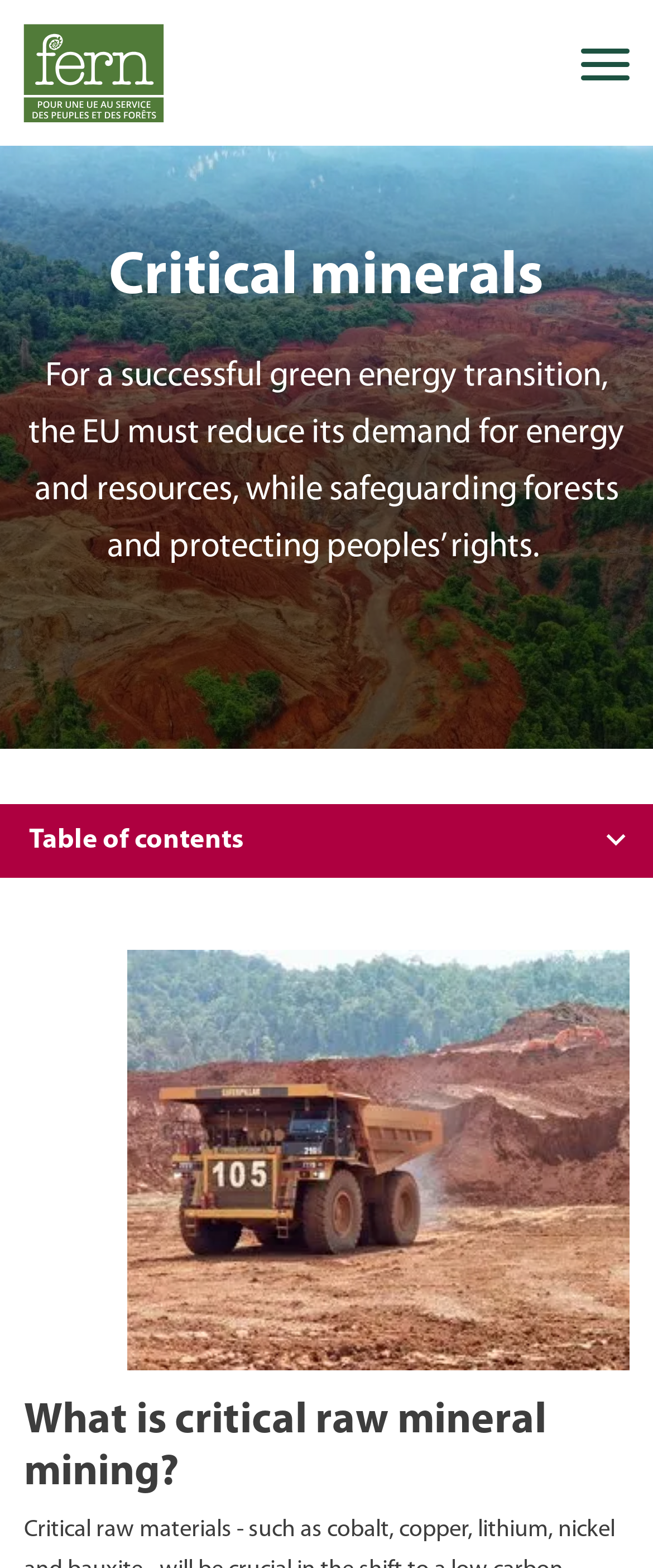Determine the bounding box coordinates of the clickable element to achieve the following action: 'Go to Fern homepage'. Provide the coordinates as four float values between 0 and 1, formatted as [left, top, right, bottom].

[0.037, 0.015, 0.25, 0.078]